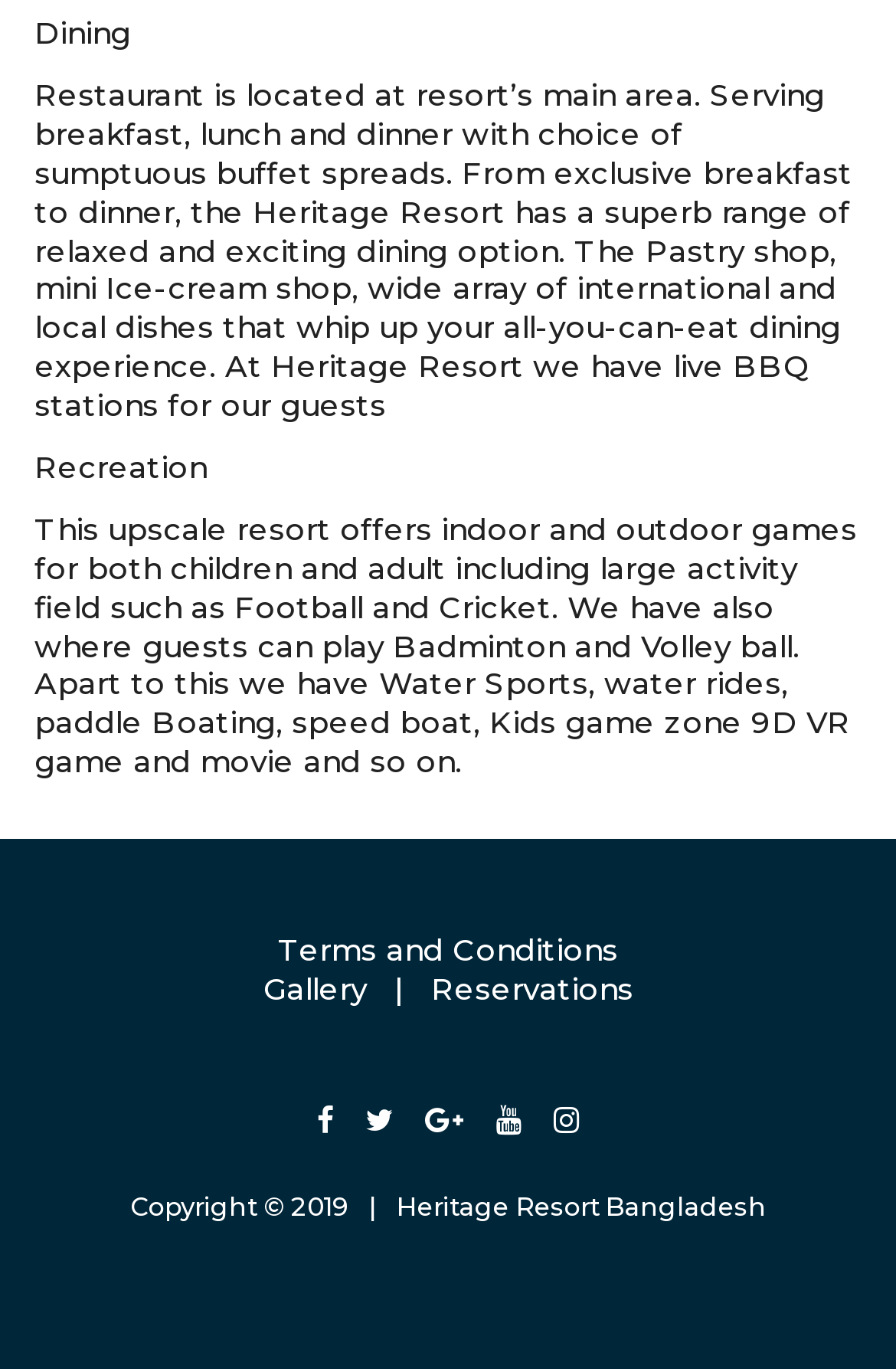Answer the question below with a single word or a brief phrase: 
What is available at the resort’s Pastry shop?

International and local dishes